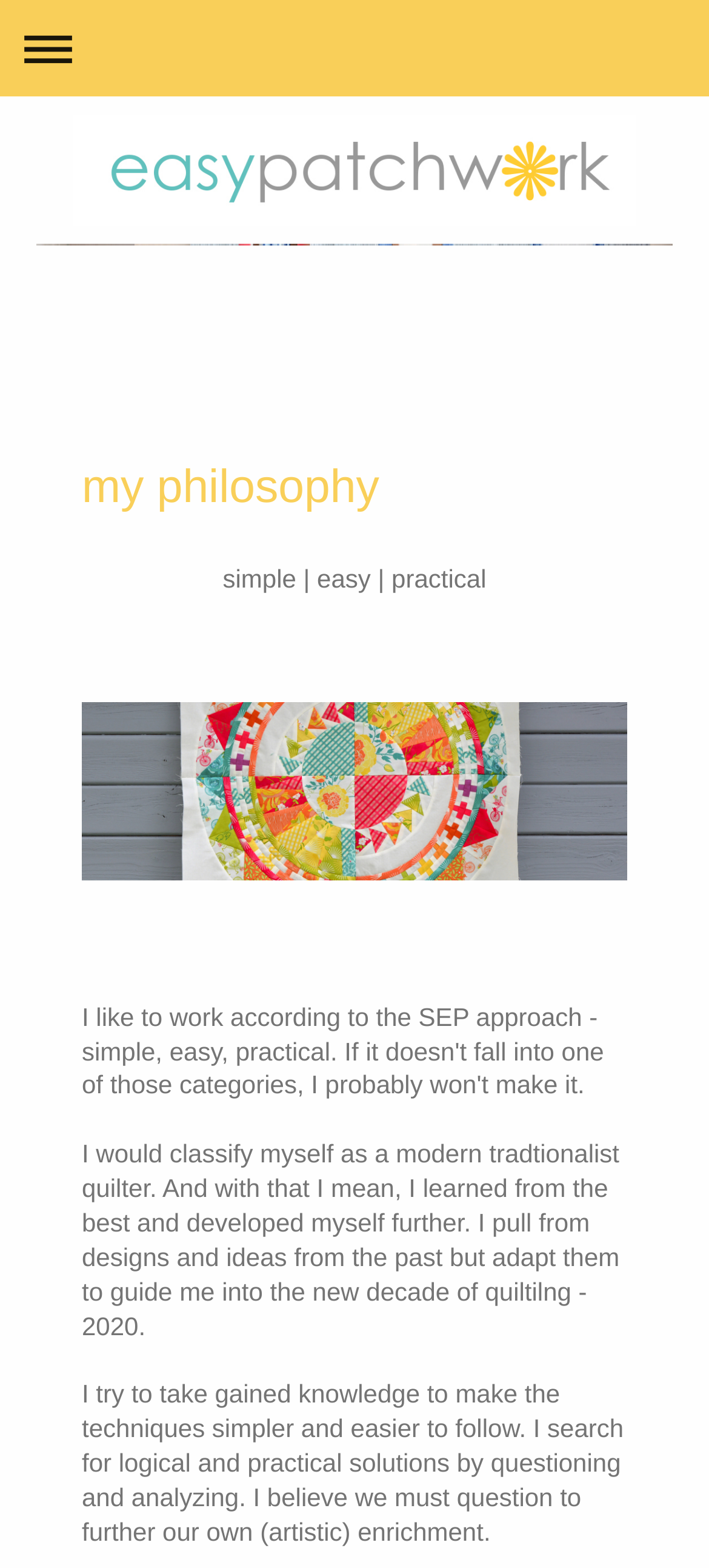Using the provided description: "Navigation aufklappen/zuklappen", find the bounding box coordinates of the corresponding UI element. The output should be four float numbers between 0 and 1, in the format [left, top, right, bottom].

[0.013, 0.006, 0.987, 0.056]